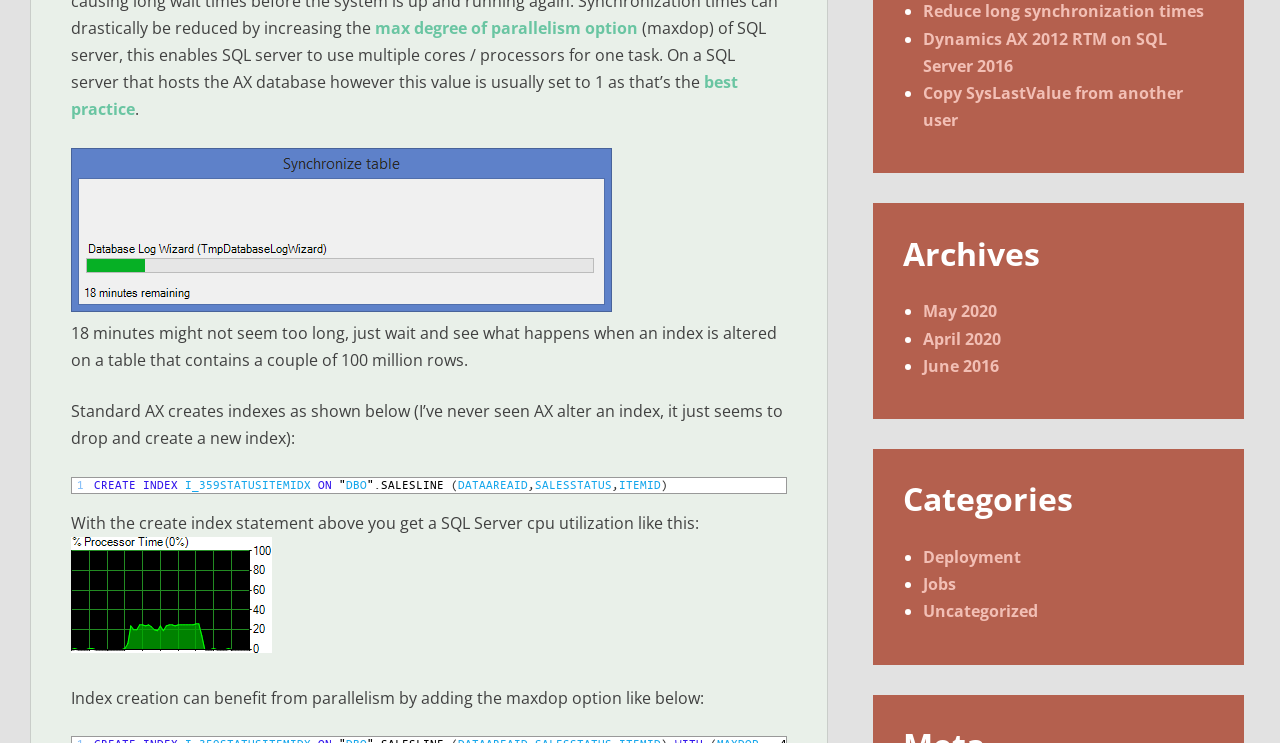Determine the bounding box for the described HTML element: "Uncategorized". Ensure the coordinates are four float numbers between 0 and 1 in the format [left, top, right, bottom].

[0.721, 0.808, 0.811, 0.838]